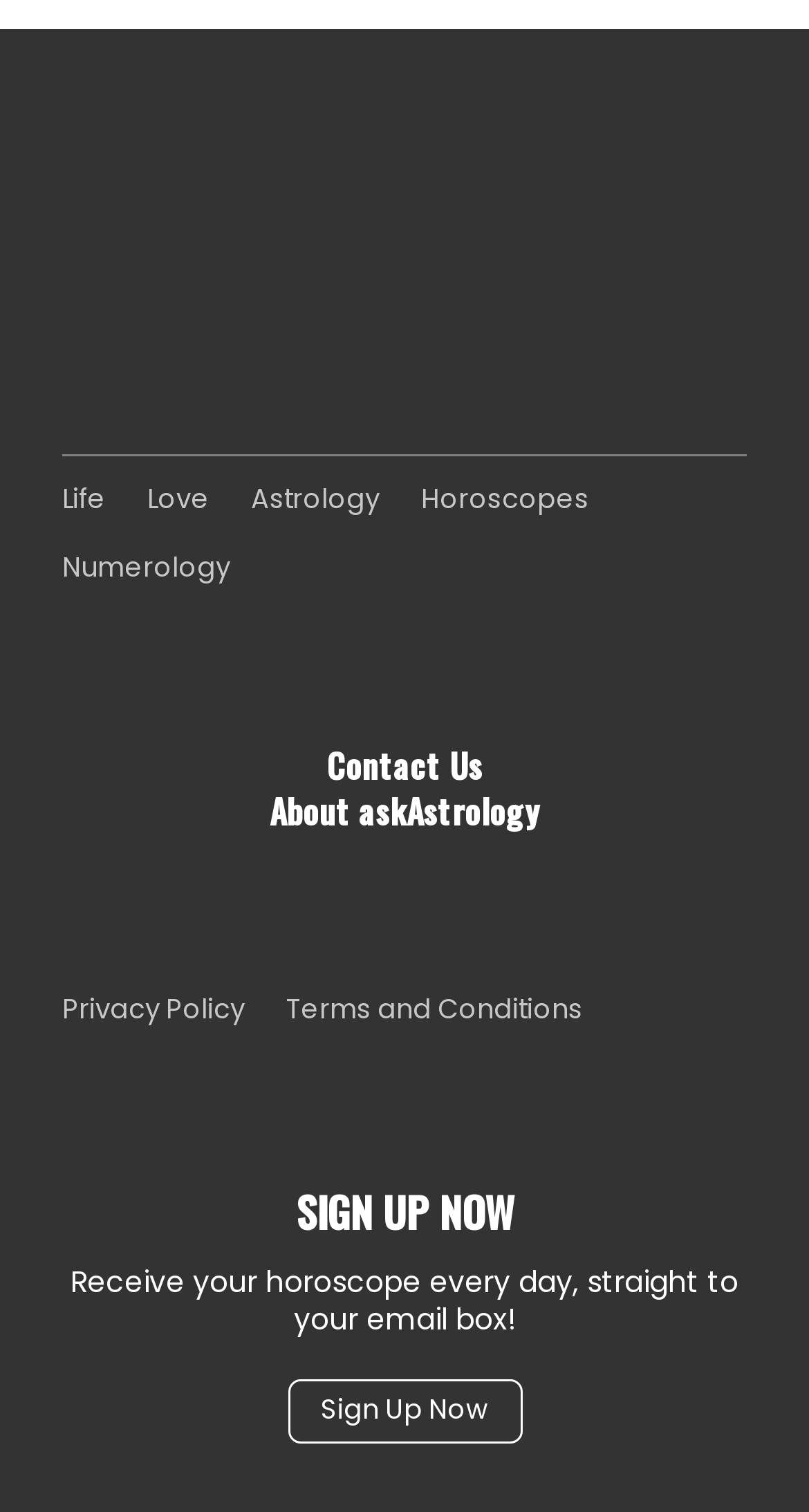Determine the bounding box coordinates of the element's region needed to click to follow the instruction: "Sign up for daily horoscope". Provide these coordinates as four float numbers between 0 and 1, formatted as [left, top, right, bottom].

[0.355, 0.912, 0.645, 0.954]